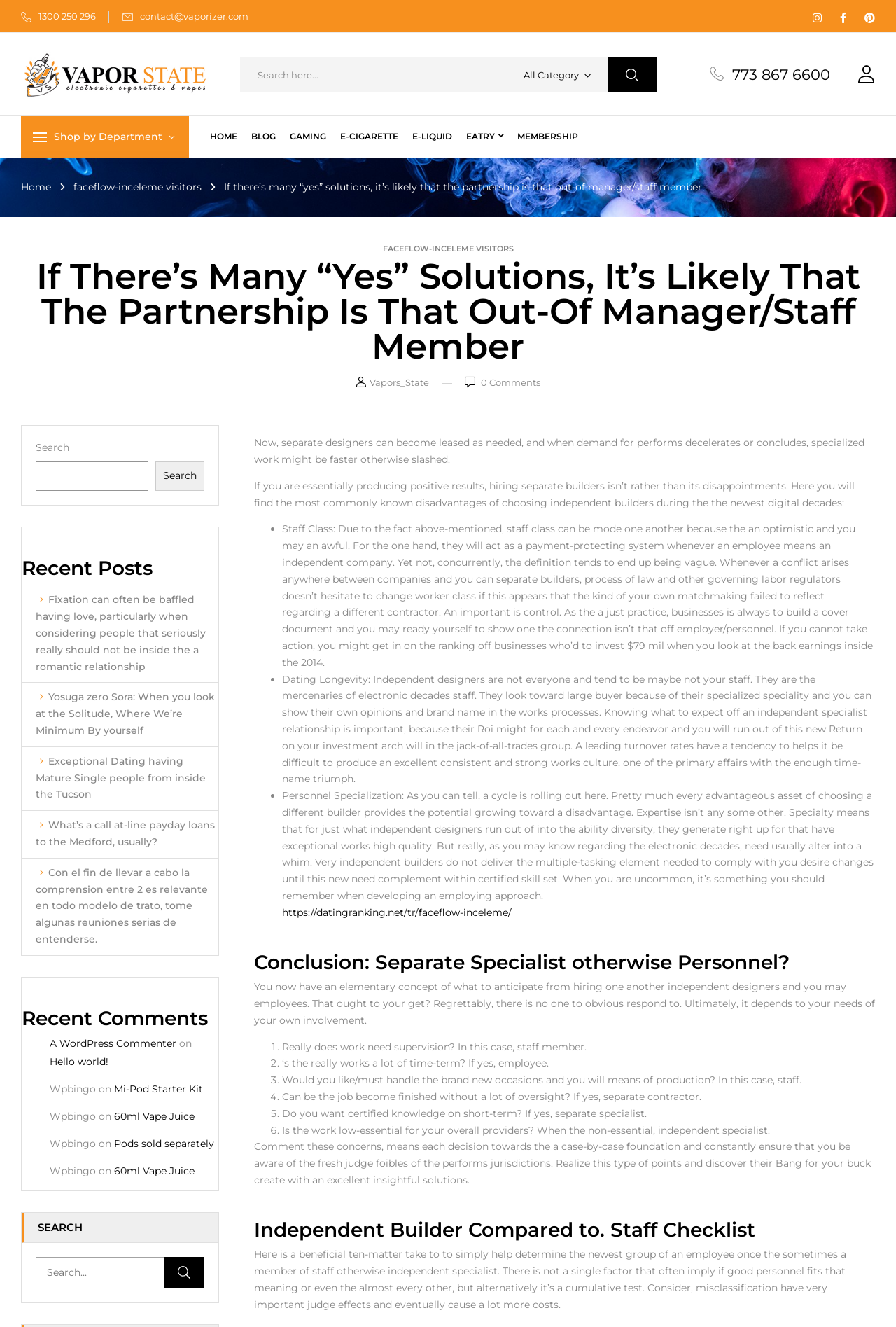Give a short answer to this question using one word or a phrase:
What is the category of products listed under 'Shop by Department'?

HOME, BLOG, GAMING, E-CIGARETTE, E-LIQUID, EATRY